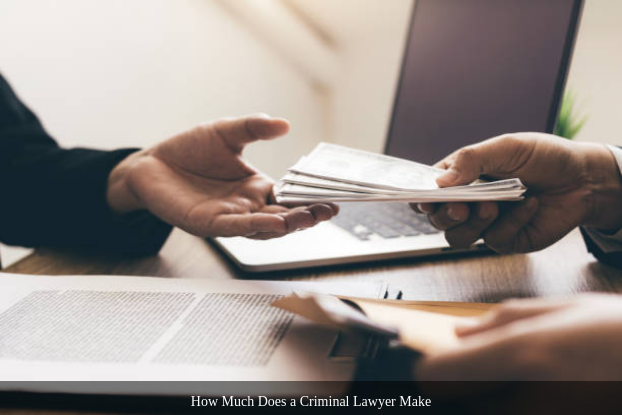Please look at the image and answer the question with a detailed explanation: What is the broader theme of the article associated with the image?

The image is accompanied by an article titled 'How Much Does a Criminal Lawyer Make', which explores the financial aspects of legal representation, emphasizing the salary expectations for criminal lawyers.